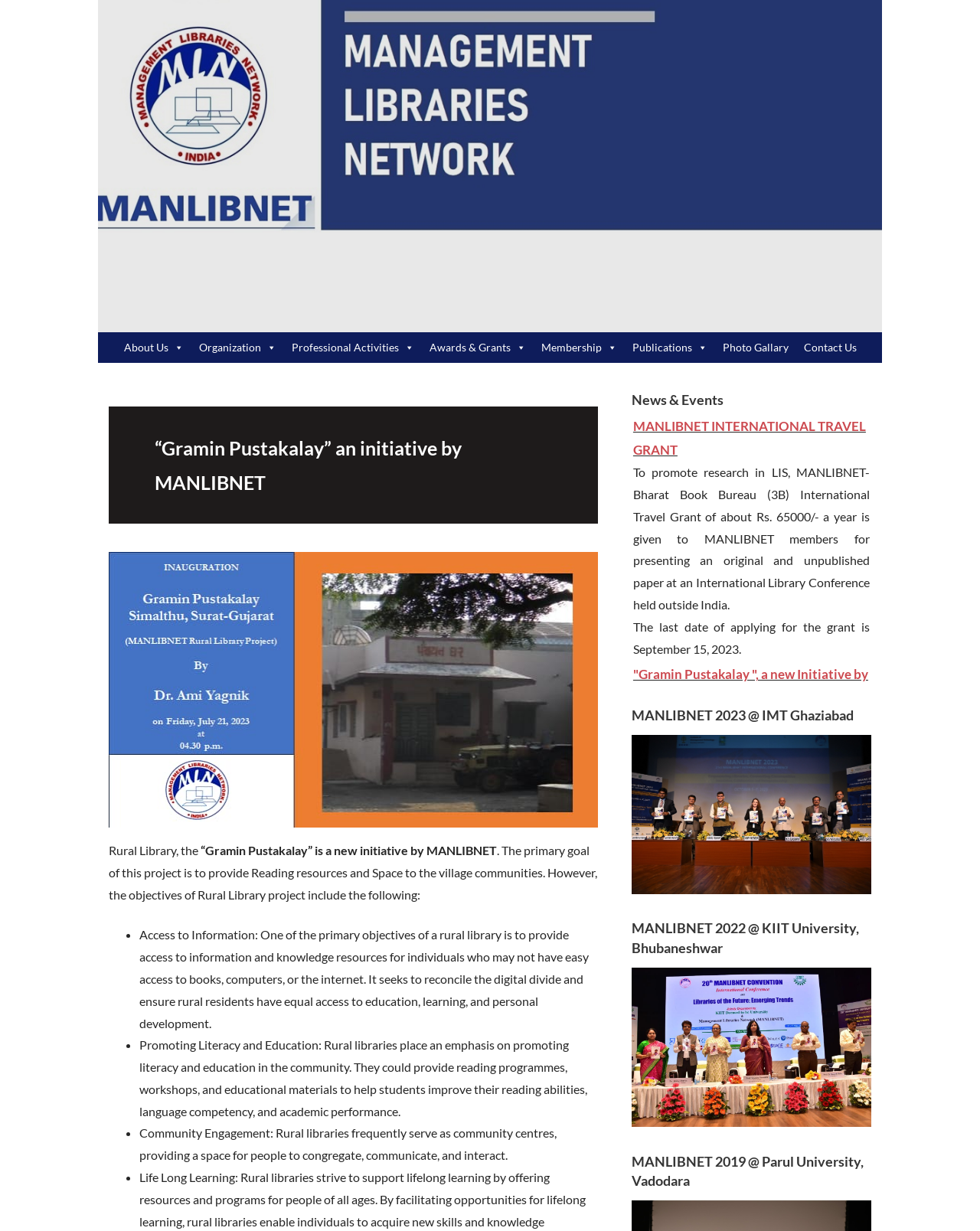Give a concise answer of one word or phrase to the question: 
What is the last date for applying for MANLIBNET INTERNATIONAL TRAVEL GRANT?

September 15, 2023